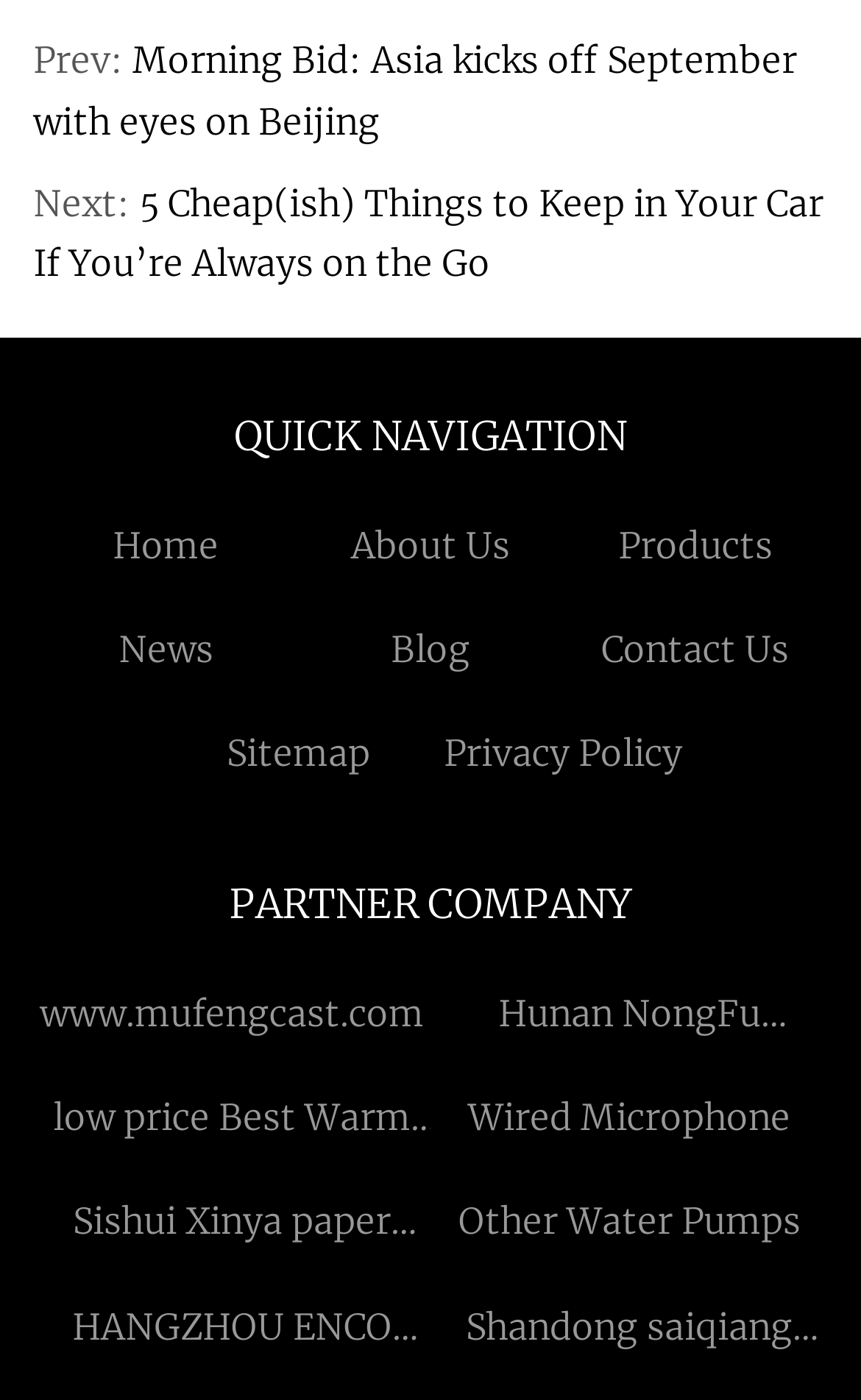Determine the bounding box for the HTML element described here: "Other Water Pumps". The coordinates should be given as [left, top, right, bottom] with each number being a float between 0 and 1.

[0.532, 0.857, 0.929, 0.888]